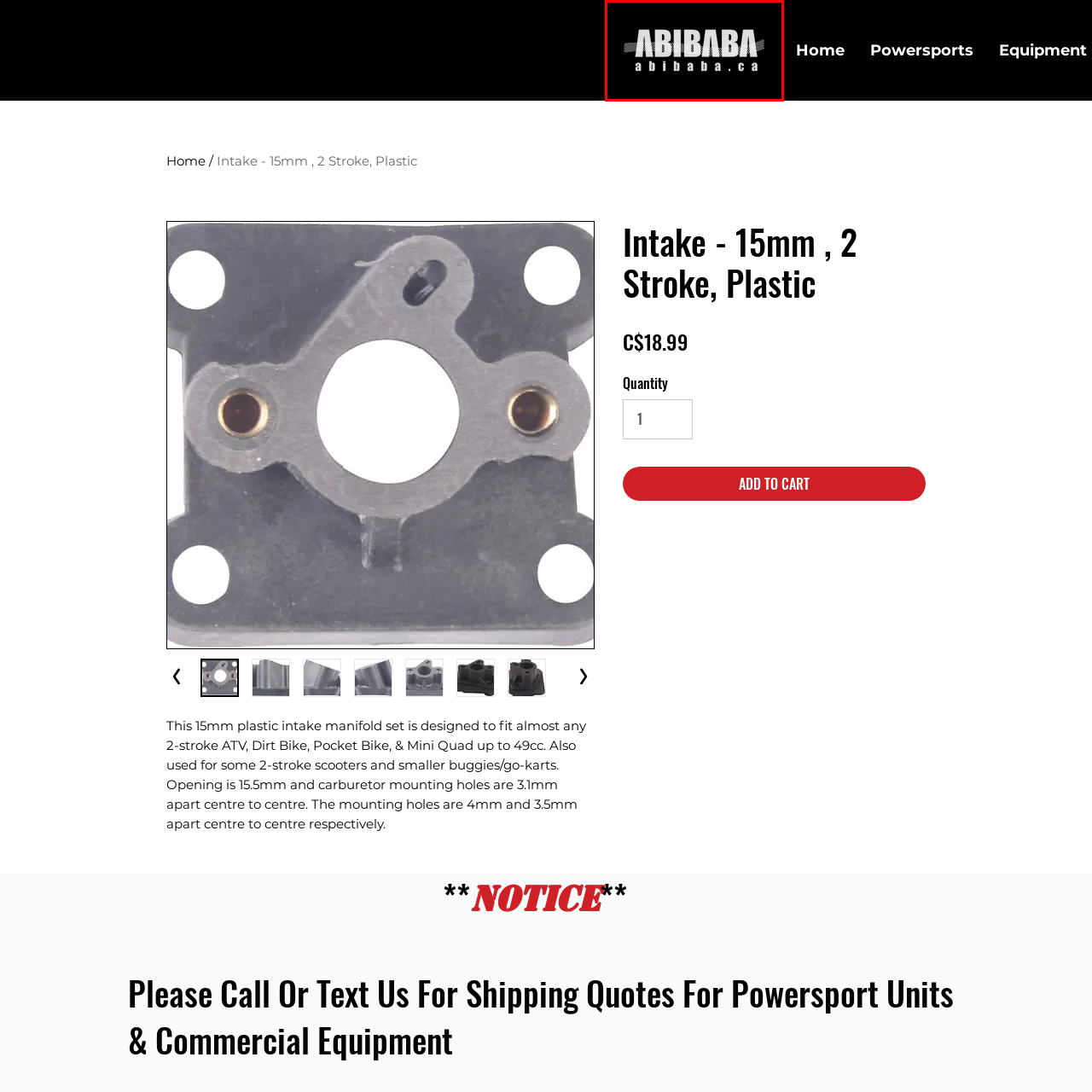What is the website URL displayed below the brand name?
Look at the image highlighted within the red bounding box and provide a detailed answer to the question.

The caption states that below the brand name is the website URL 'abibaba.ca', inviting viewers to explore more about their offerings online, which indicates that the website URL is 'abibaba.ca'.